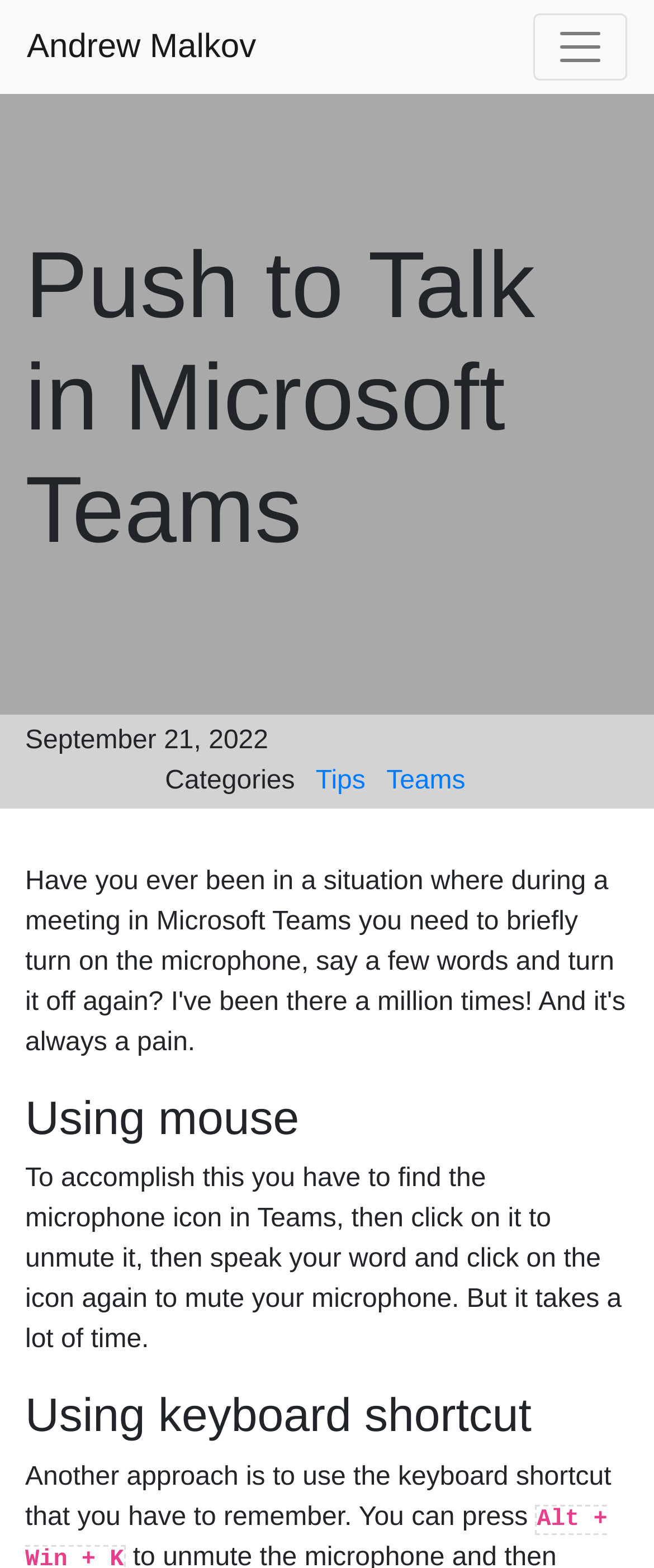What is the alternative to using the mouse?
Using the information presented in the image, please offer a detailed response to the question.

The alternative to using the mouse is using a keyboard shortcut, as described in the paragraph under the 'Using keyboard shortcut' heading, where it says 'Another approach is to use the keyboard shortcut that you have to remember.'